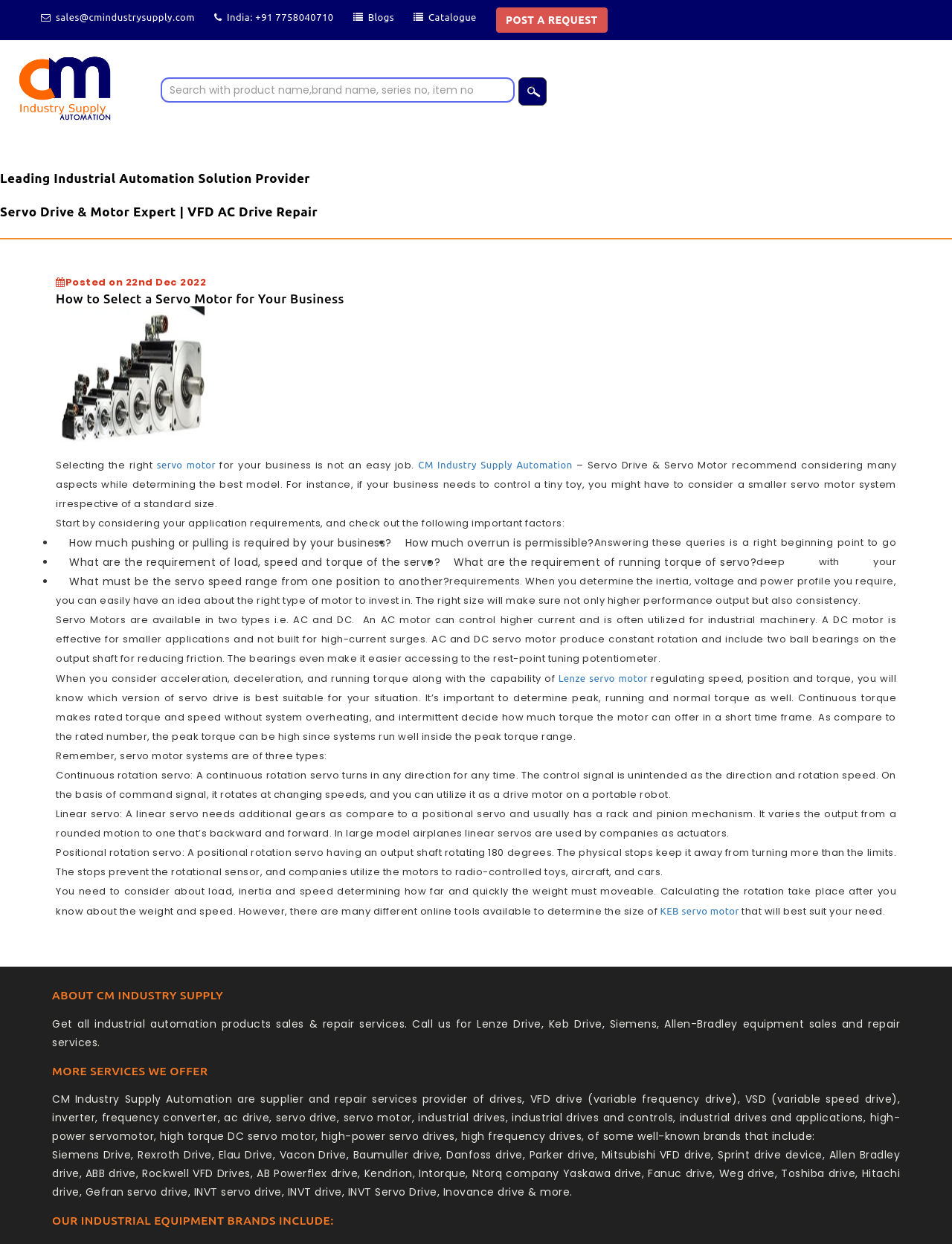What are the two types of servo motors available?
Refer to the image and give a detailed response to the question.

The webpage explains that servo motors are available in two types: AC and DC. AC motors can control higher current and are often used for industrial machinery, while DC motors are effective for smaller applications and are not built for high-current surges.